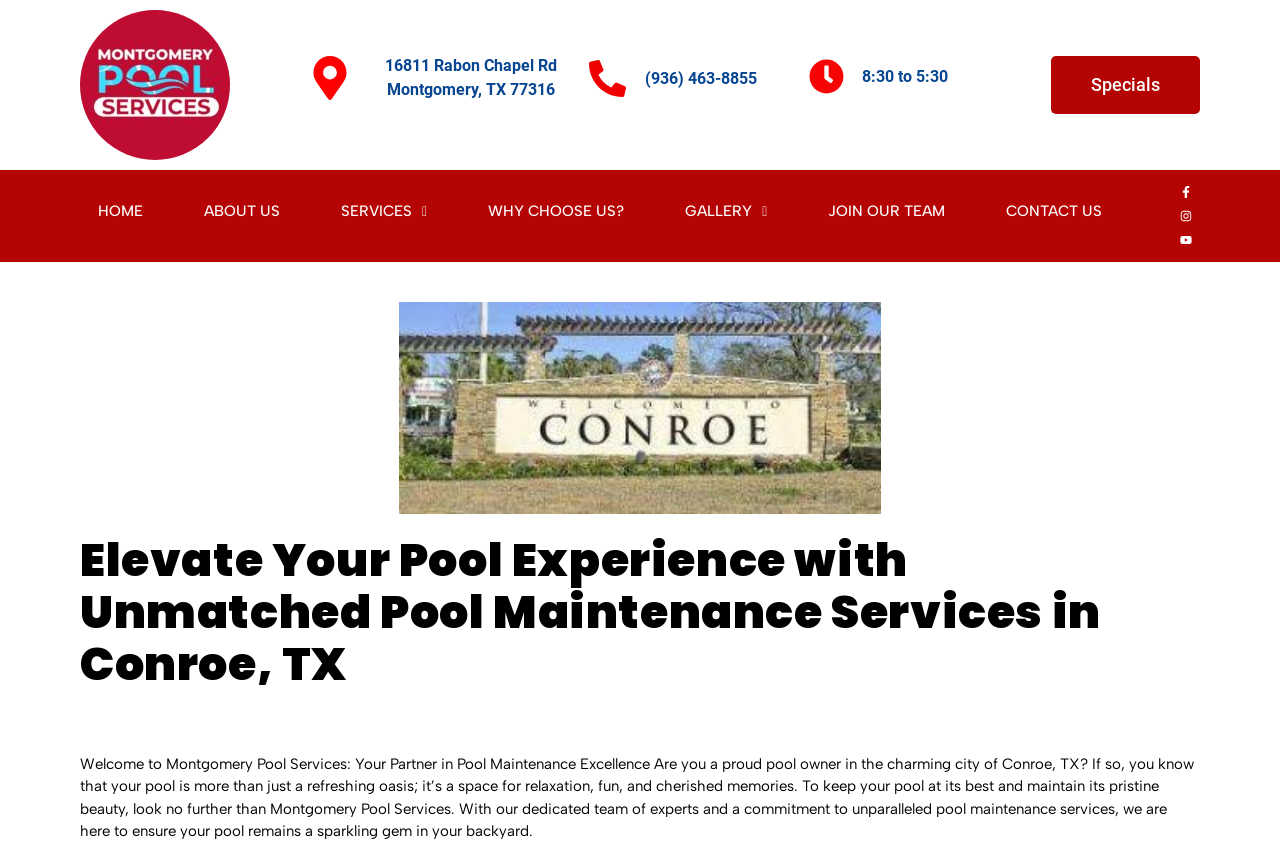Highlight the bounding box coordinates of the element that should be clicked to carry out the following instruction: "View the address of Montgomery Pool Services". The coordinates must be given as four float numbers ranging from 0 to 1, i.e., [left, top, right, bottom].

[0.241, 0.064, 0.445, 0.12]